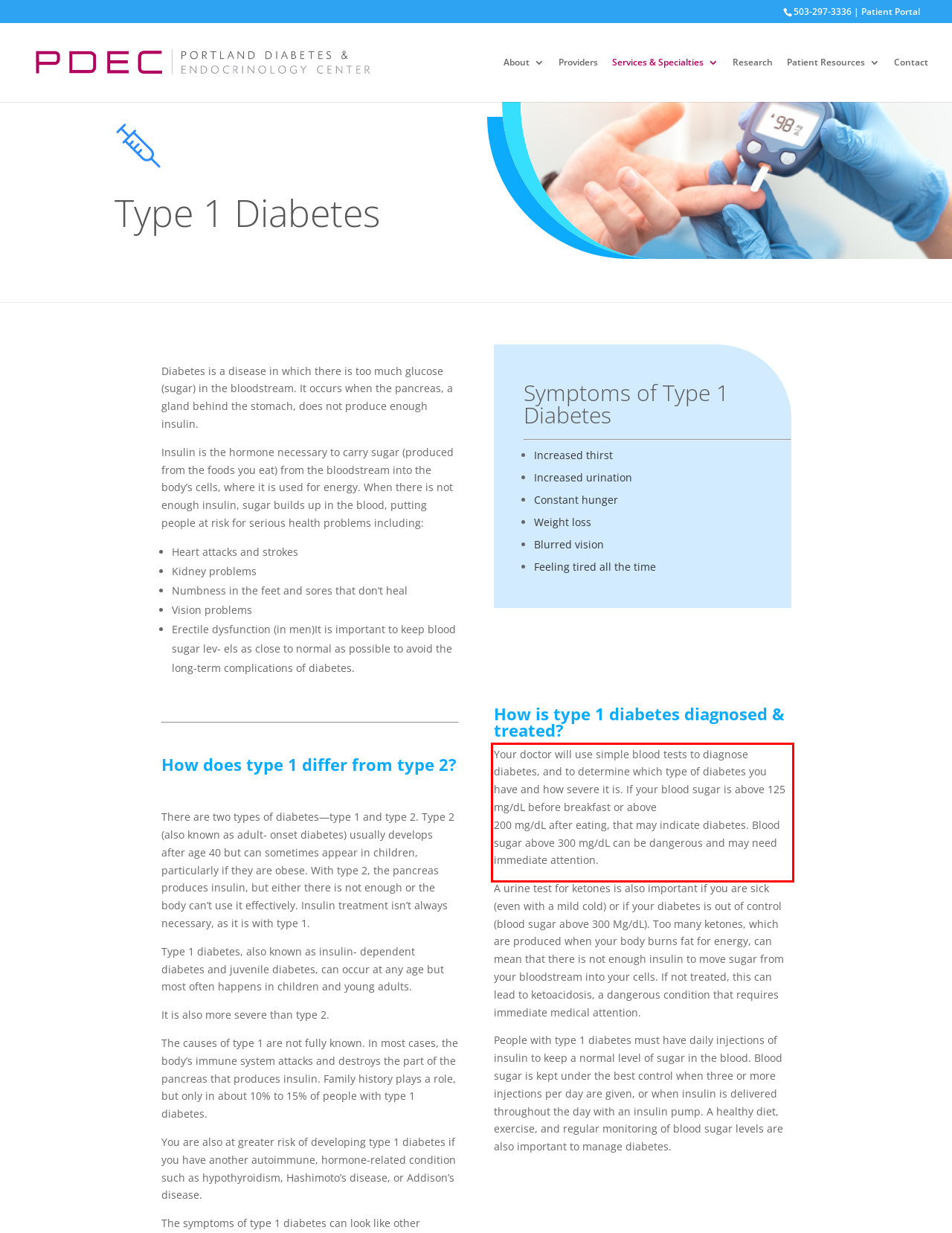You have a screenshot of a webpage with a red bounding box. Identify and extract the text content located inside the red bounding box.

Your doctor will use simple blood tests to diagnose diabetes, and to determine which type of diabetes you have and how severe it is. If your blood sugar is above 125 mg/dL before breakfast or above 200 mg/dL after eating, that may indicate diabetes. Blood sugar above 300 mg/dL can be dangerous and may need immediate attention.